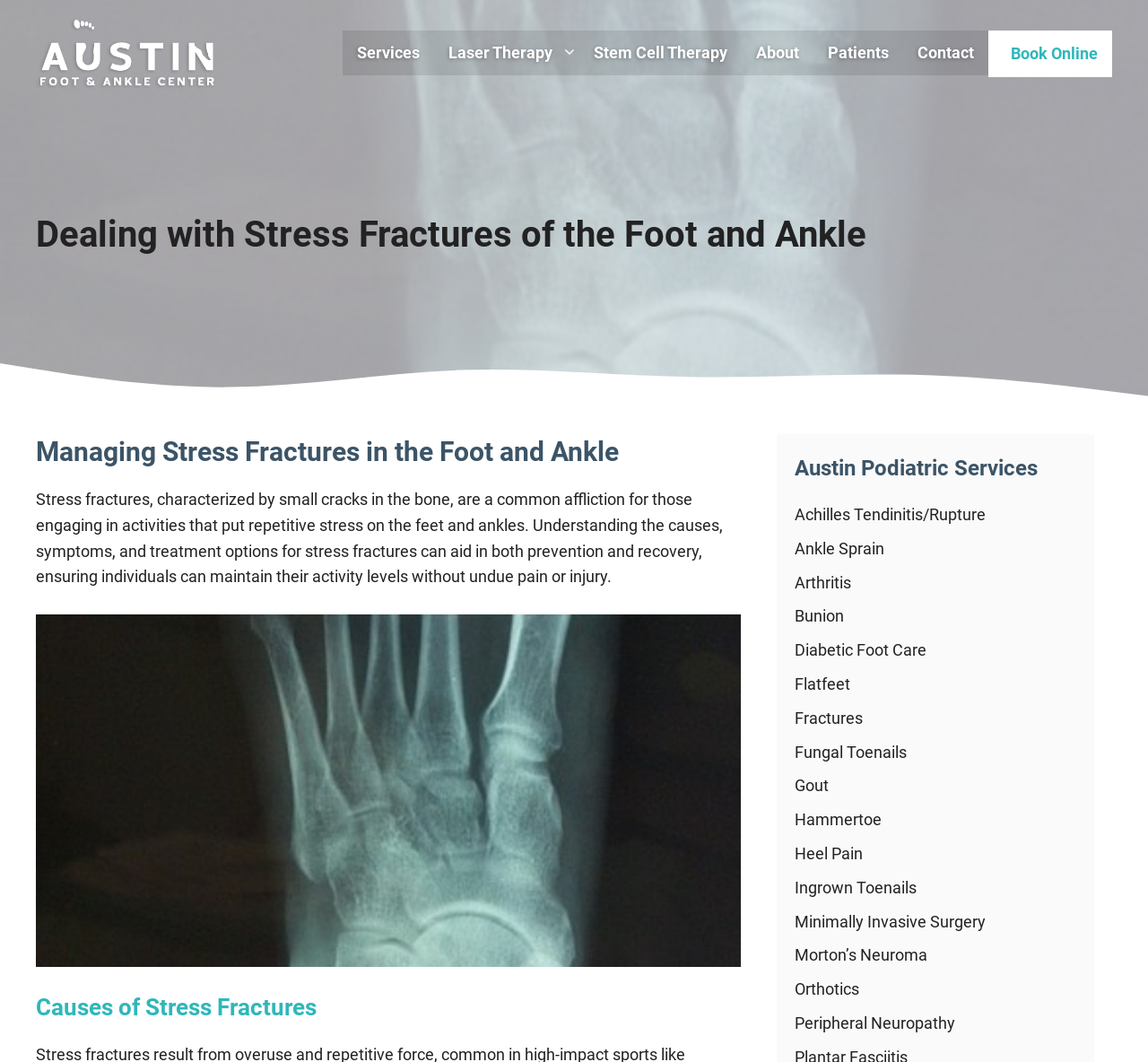Please determine the bounding box coordinates of the clickable area required to carry out the following instruction: "Read about 'Causes of Stress Fractures'". The coordinates must be four float numbers between 0 and 1, represented as [left, top, right, bottom].

[0.031, 0.933, 0.645, 0.964]